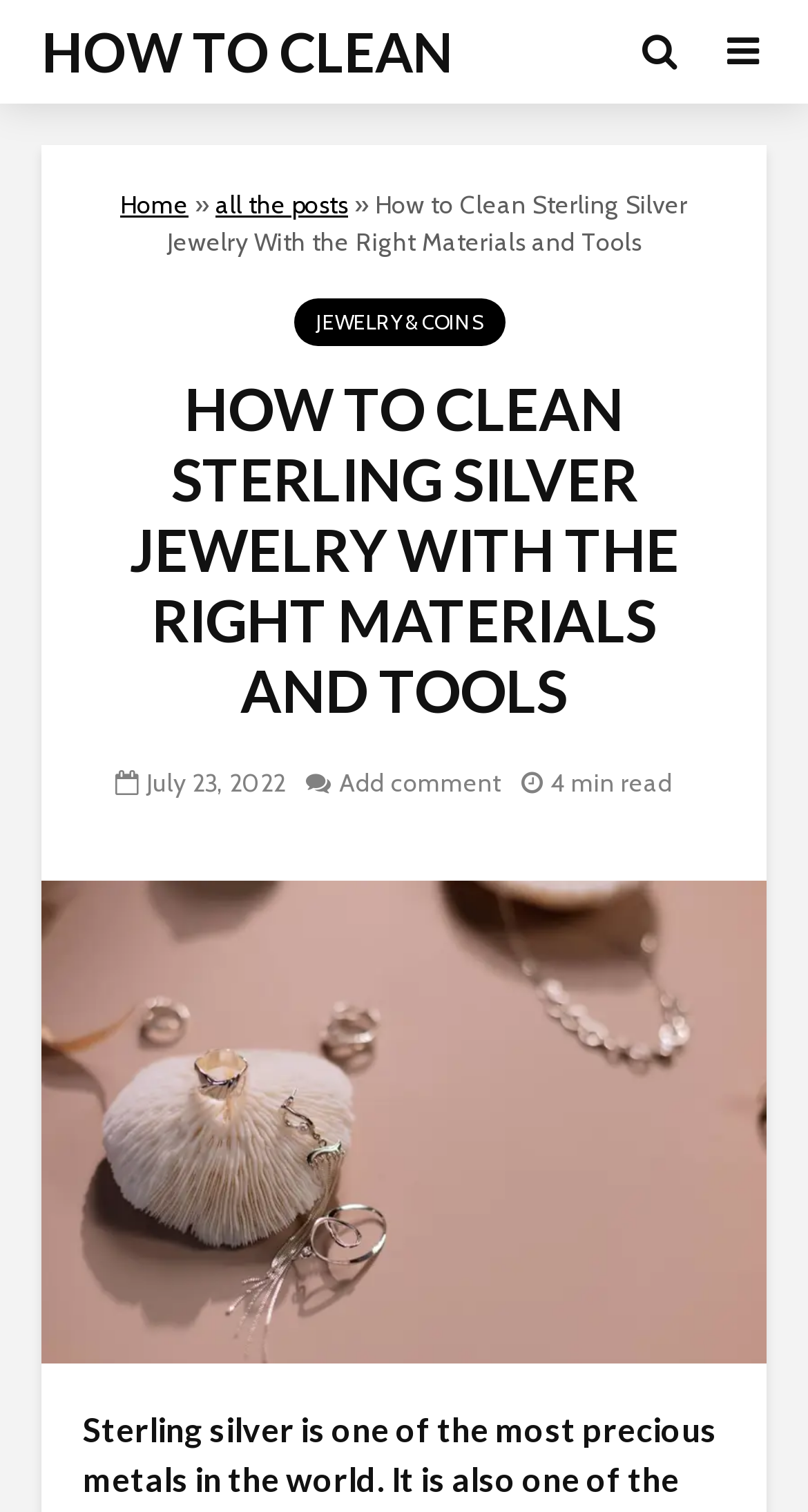Provide a brief response to the question below using a single word or phrase: 
How long does it take to read the article?

4 min